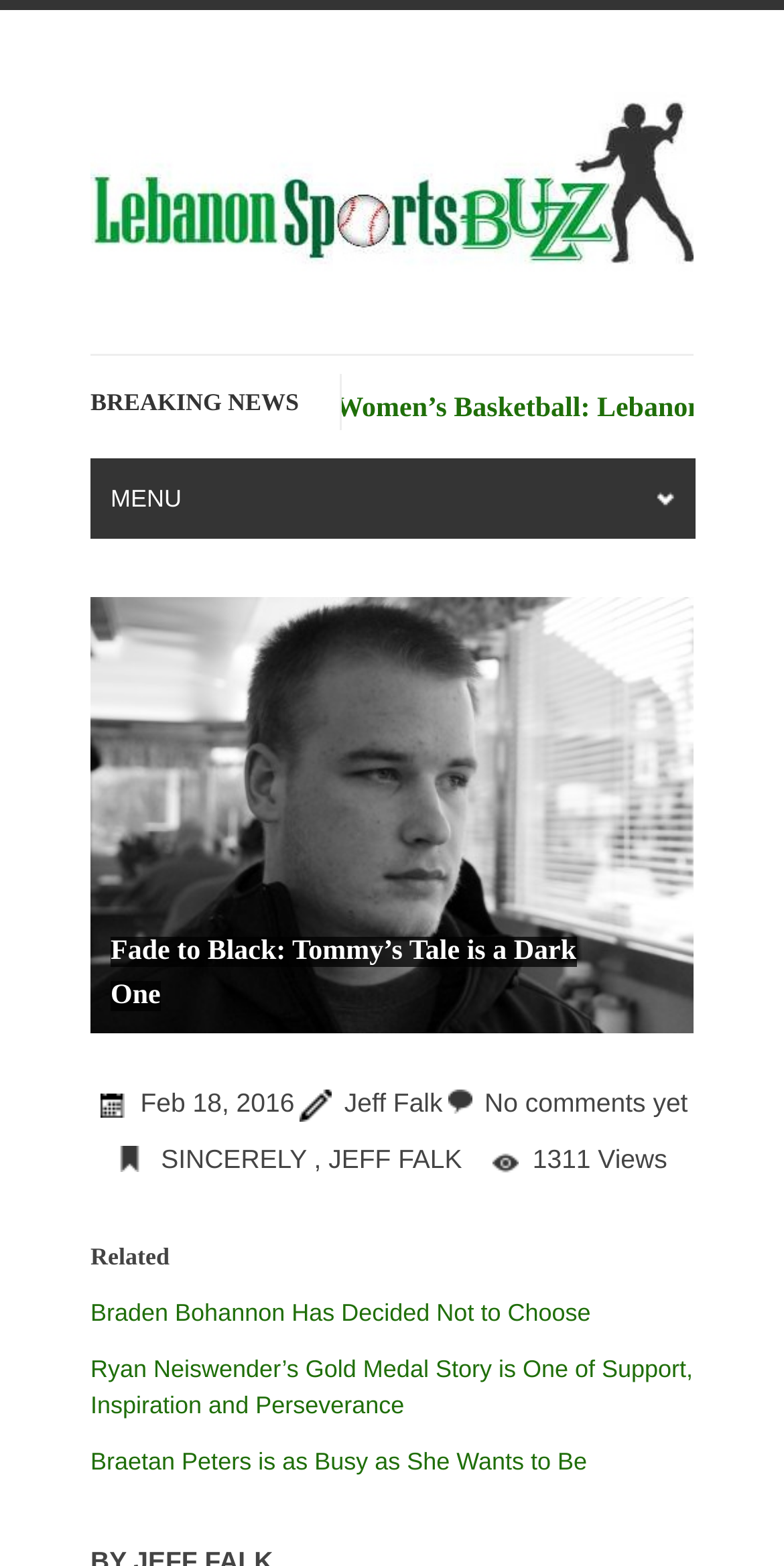What is the date of the article?
Based on the visual content, answer with a single word or a brief phrase.

Feb 18, 2016